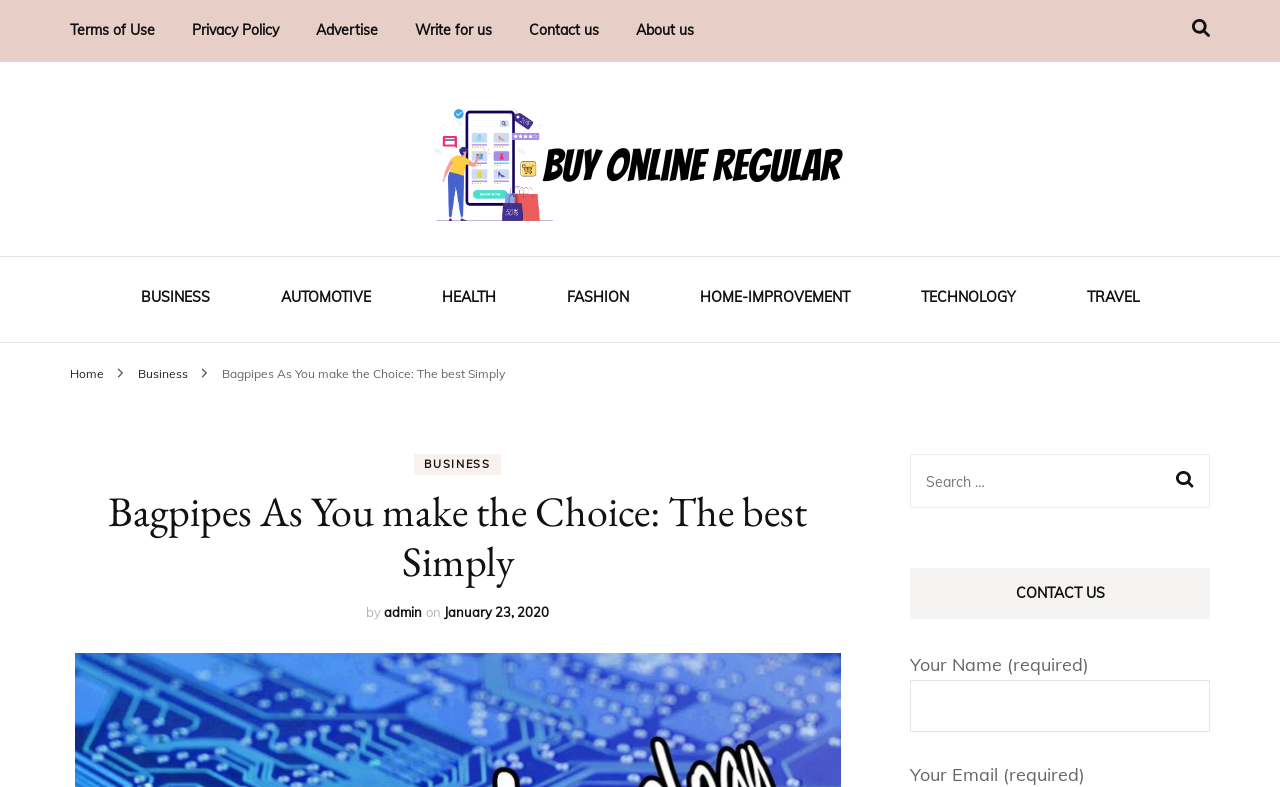Write an elaborate caption that captures the essence of the webpage.

This webpage appears to be a blog or news website focused on bagpipes, with a title "Bagpipes As You make the Choice: The best Simply - Buy Online Regular". At the top, there is a mobile navigation menu with links to "Terms of Use", "Privacy Policy", "Advertise", "Write for us", "Contact us", and "About us". 

Below the mobile navigation menu, there is a prominent link "Buy Online Regular" with an accompanying image. To the right of this link, there is a heading that reads "Your Source for Regular News and Updates". 

Further down, there is a secondary navigation menu with links to various categories, including "BUSINESS", "AUTOMOTIVE", "HEALTH", "FASHION", "HOME-IMPROVEMENT", "TECHNOLOGY", and "TRAVEL". 

Below the secondary navigation menu, there are three links: "Home", "Business", and the title of the webpage "Bagpipes As You make the Choice: The best Simply". The title link expands to reveal a header section with a link to "BUSINESS" and a heading that reads "Bagpipes As You make the Choice: The best Simply". 

Within the header section, there is a byline that reads "by admin on January 23, 2020". To the right of the header section, there is a search bar with a label "Search for:" and a search button. 

At the bottom of the page, there is a contact form with fields for "Your Name (required)" and "Your Email (required)".